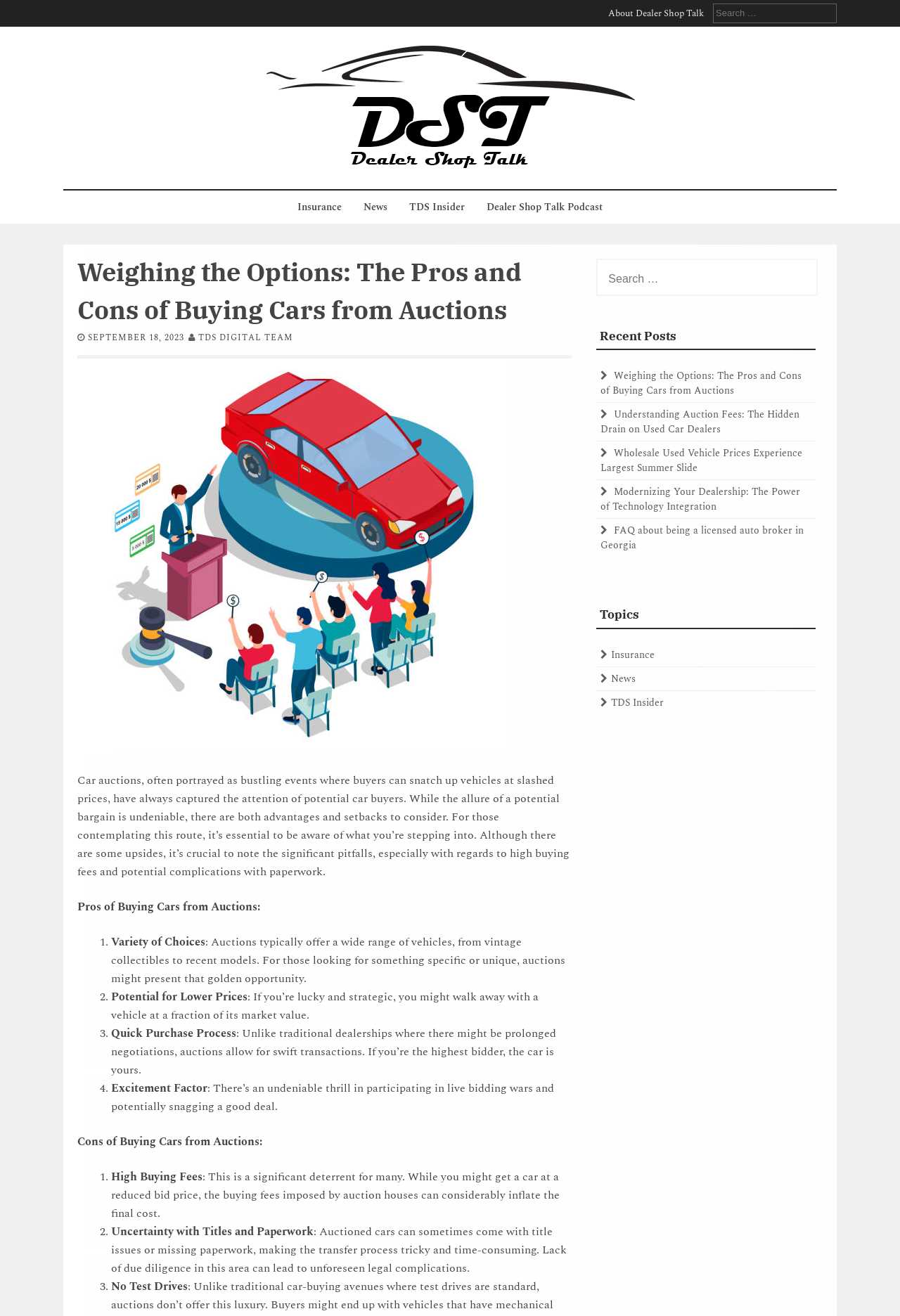Please determine the bounding box coordinates of the element to click on in order to accomplish the following task: "Search for something in the complementary section". Ensure the coordinates are four float numbers ranging from 0 to 1, i.e., [left, top, right, bottom].

[0.663, 0.196, 0.906, 0.225]